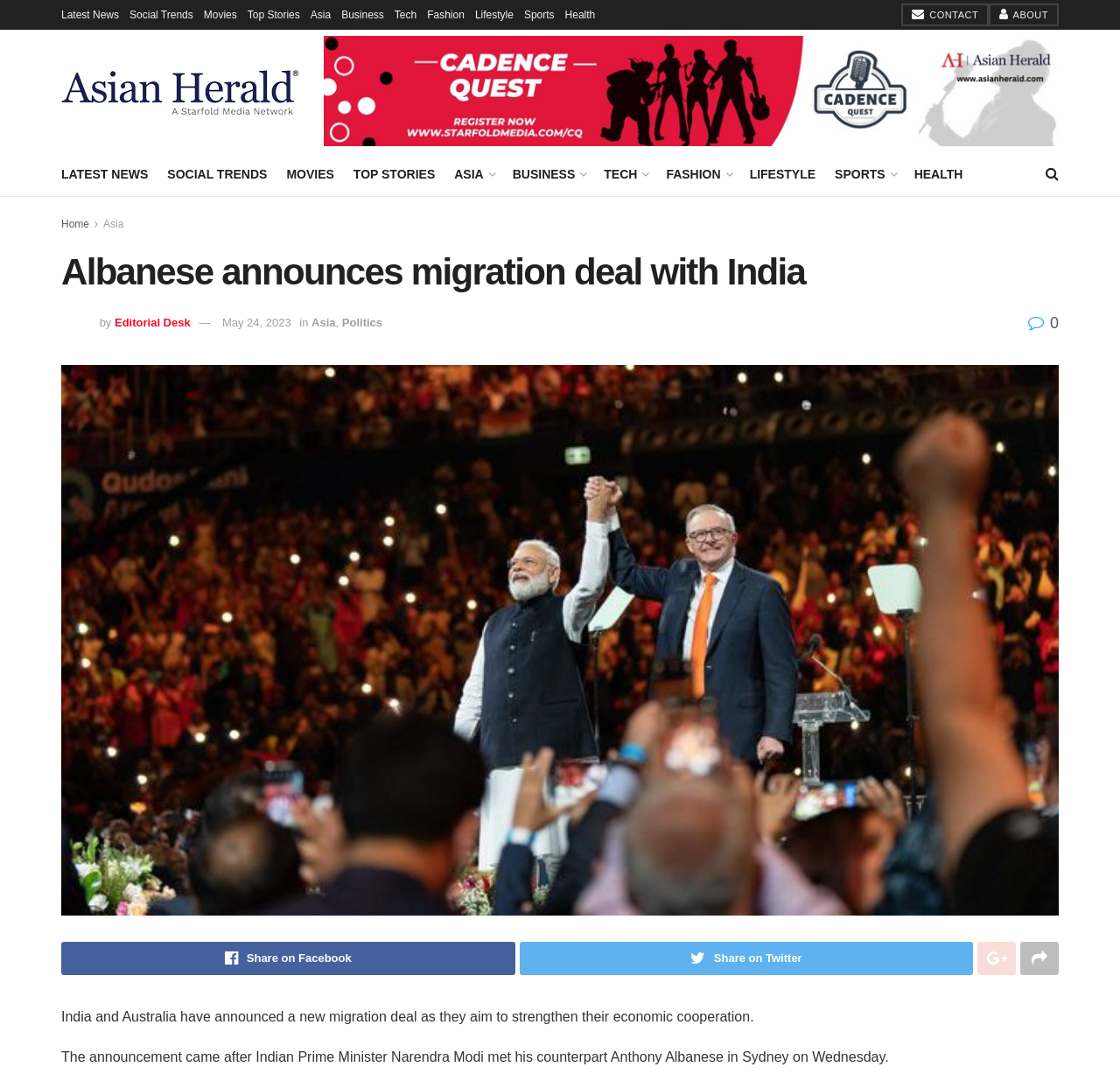How many social media sharing options are available?
Give a detailed explanation using the information visible in the image.

The number of social media sharing options can be determined by counting the links ' Share on Facebook', ' Share on Twitter', '', and '' located at the bottom of the webpage.